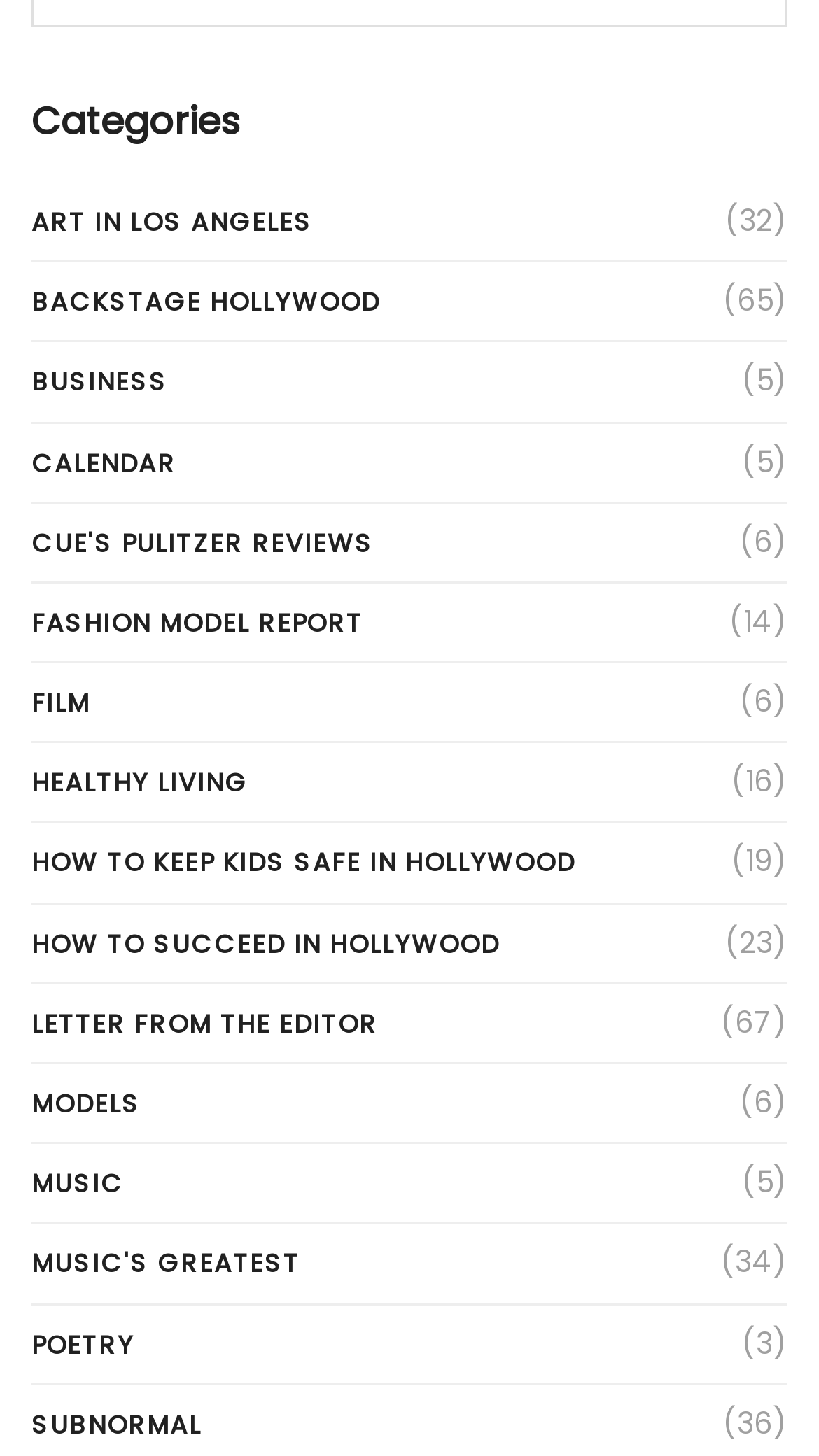How many articles are in the 'FILM' category?
Respond to the question with a single word or phrase according to the image.

6